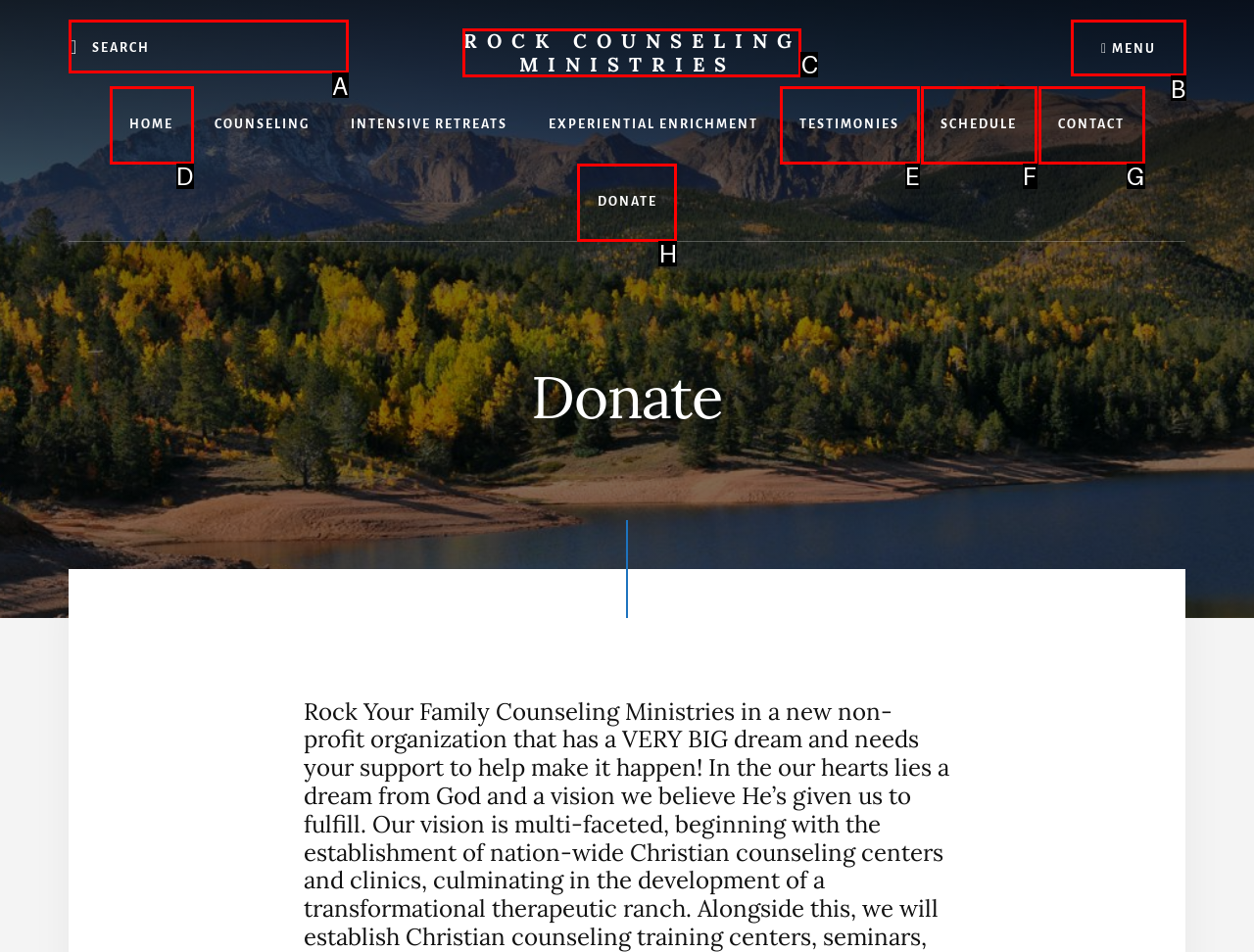Select the letter of the option that corresponds to: ROCK Counseling Ministries
Provide the letter from the given options.

C